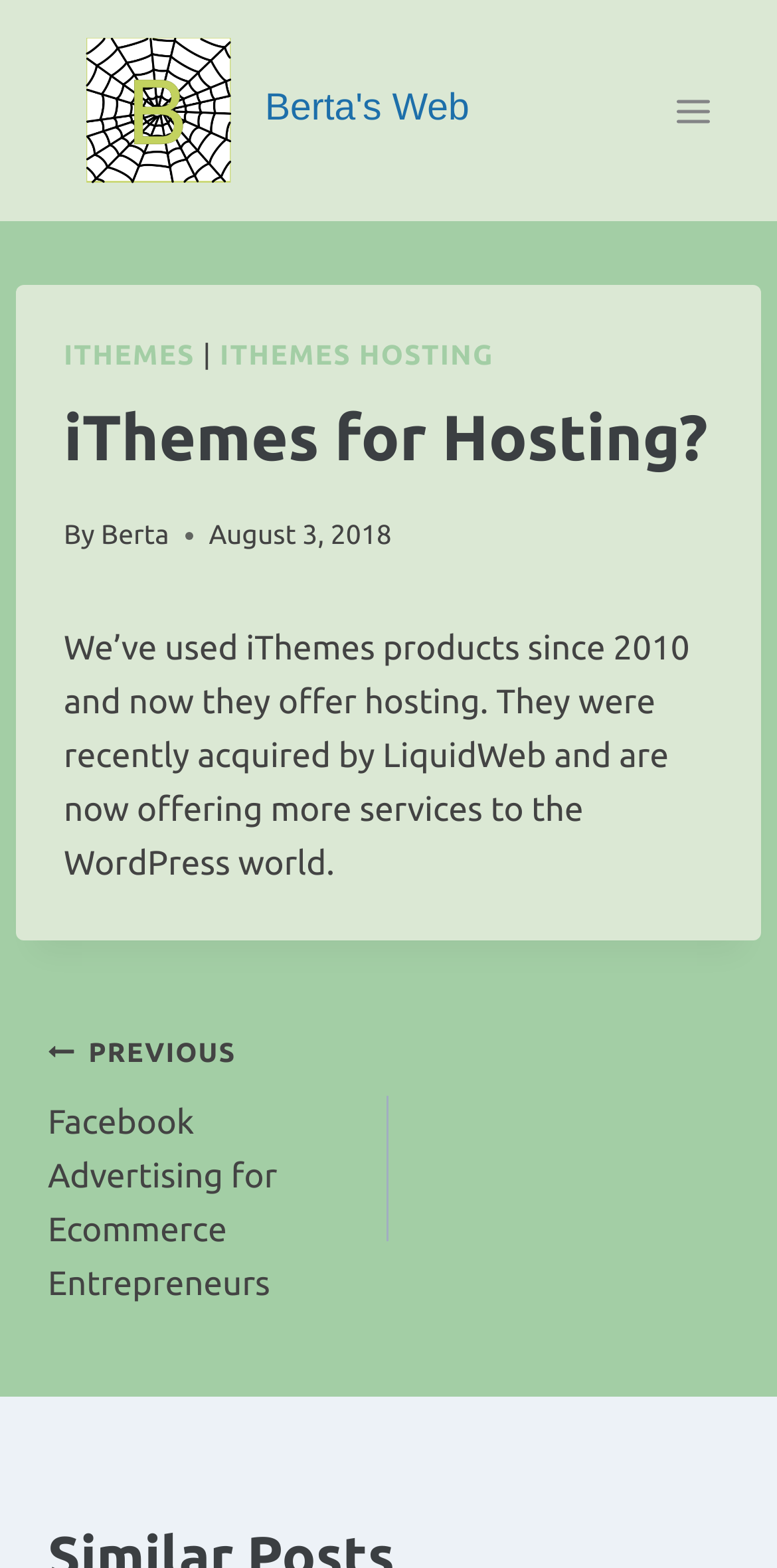Who is the author of the article?
From the details in the image, answer the question comprehensively.

The author of the article is mentioned in the text as 'Berta', which is linked to the author's name and can be found next to the text 'By'.